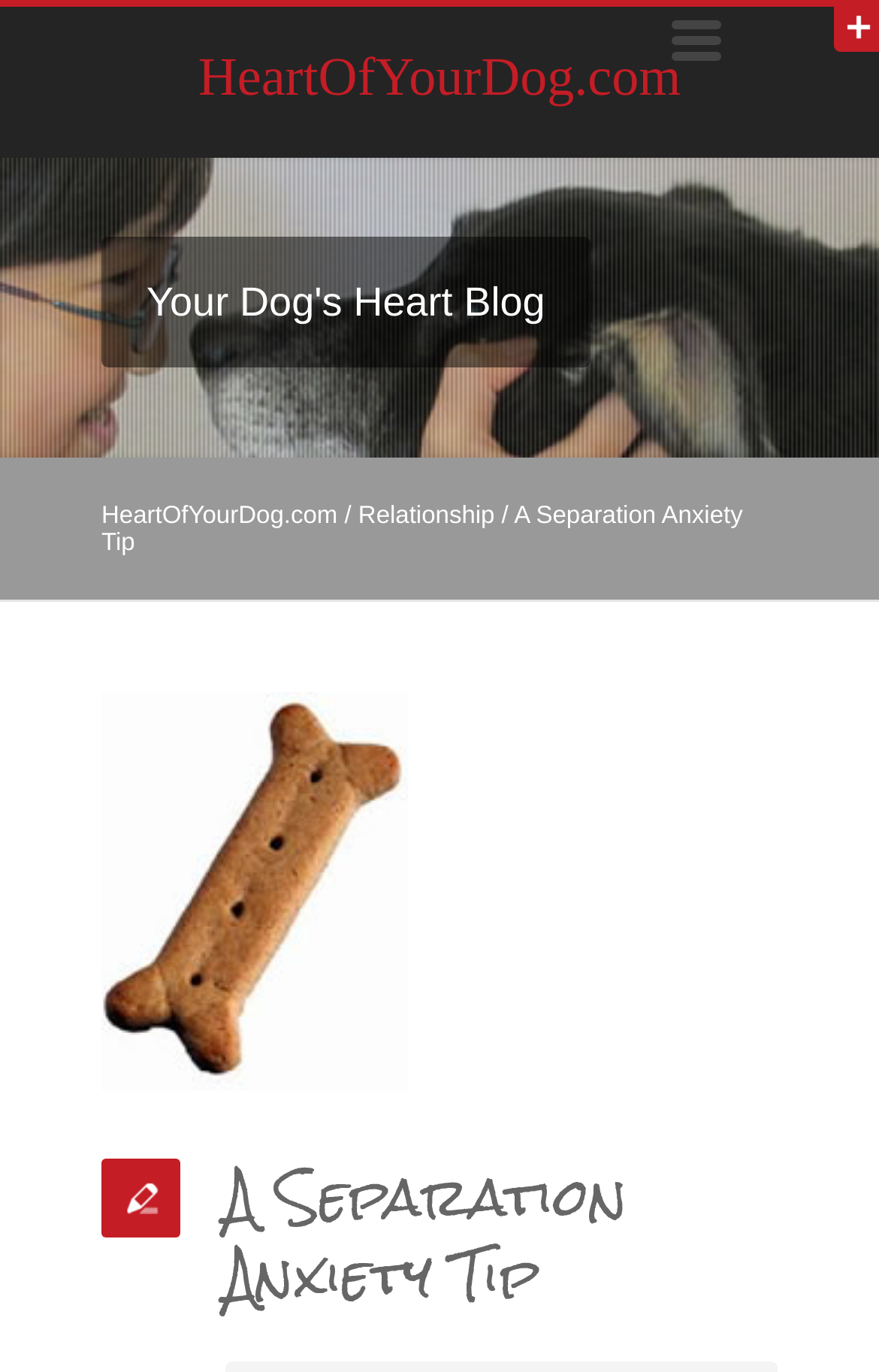Please extract the webpage's main title and generate its text content.

A Separation Anxiety Tip